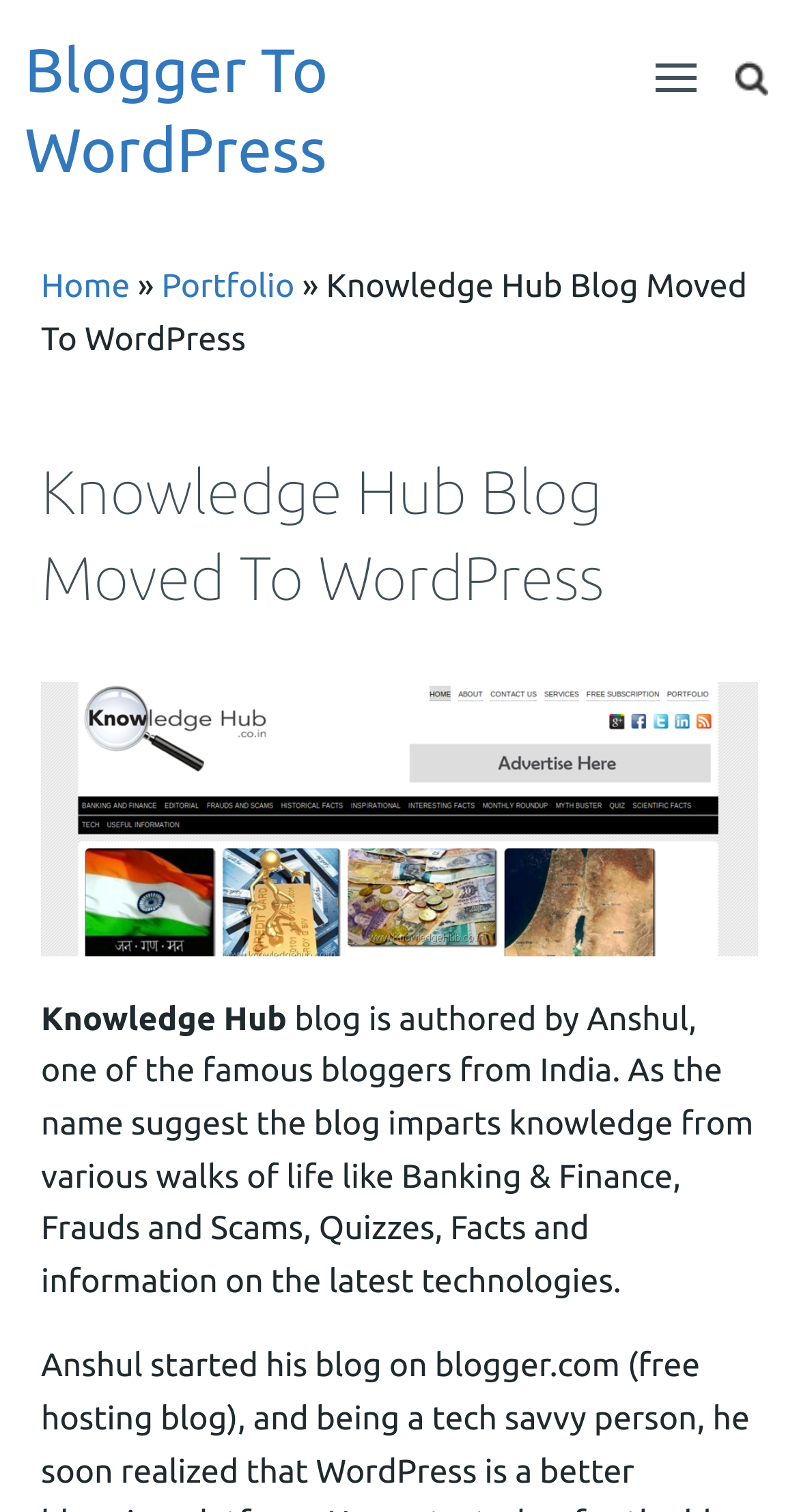Answer in one word or a short phrase: 
What is the migration service mentioned?

Blogger To WordPress